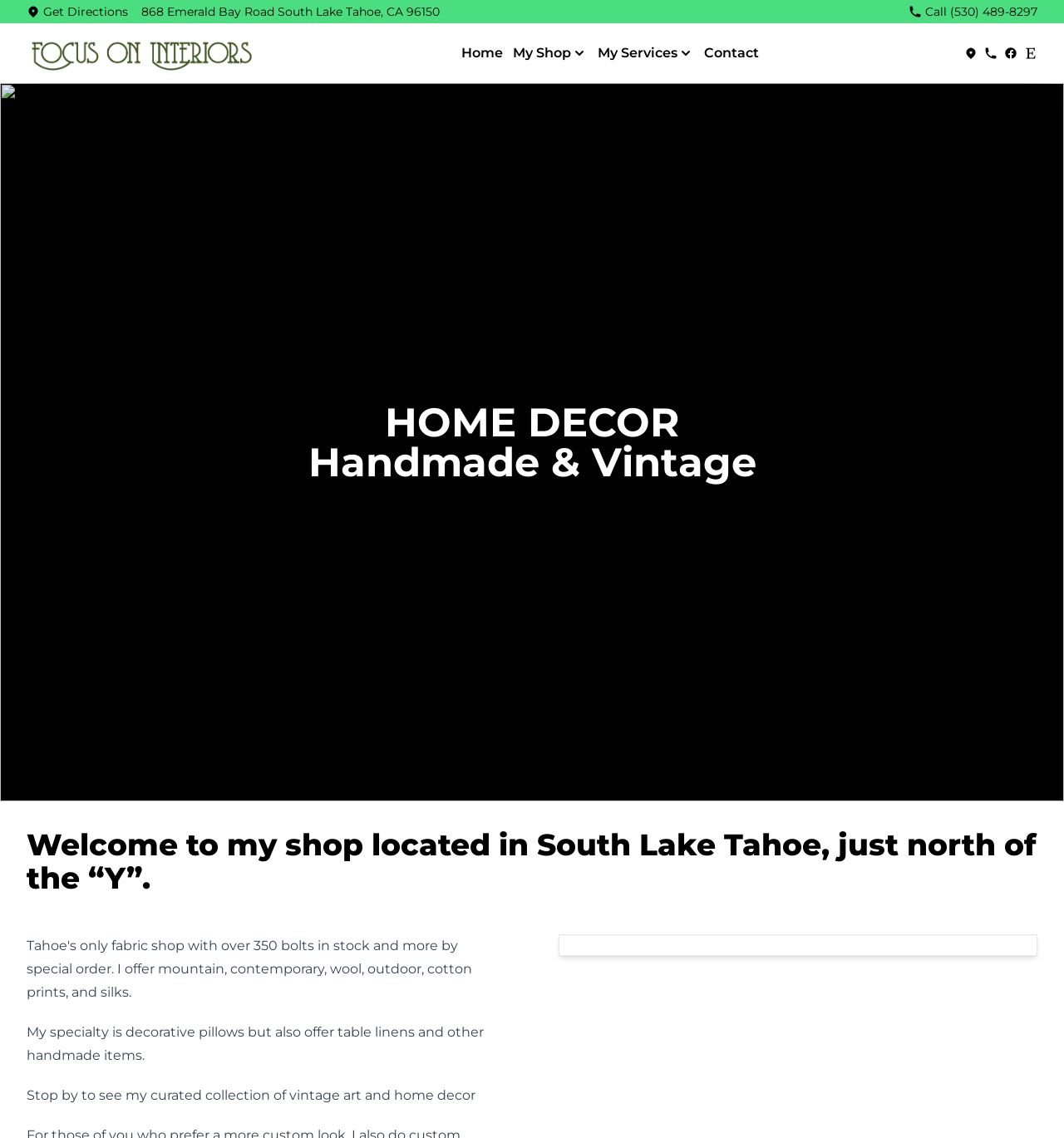Show the bounding box coordinates for the element that needs to be clicked to execute the following instruction: "Call the phone number". Provide the coordinates in the form of four float numbers between 0 and 1, i.e., [left, top, right, bottom].

[0.854, 0.003, 0.975, 0.018]